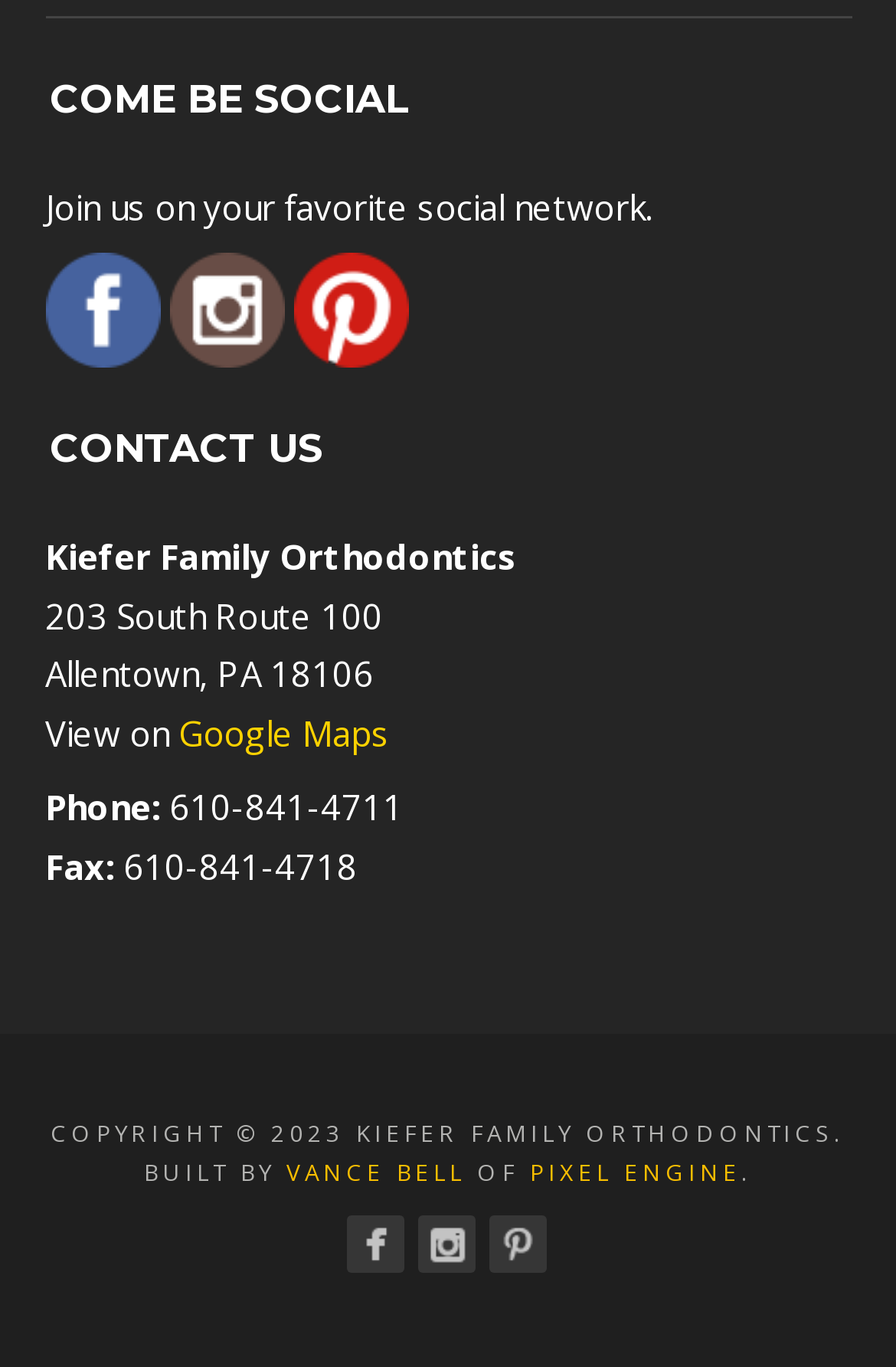Pinpoint the bounding box coordinates of the clickable area necessary to execute the following instruction: "Visit Vance Bell website". The coordinates should be given as four float numbers between 0 and 1, namely [left, top, right, bottom].

[0.319, 0.846, 0.519, 0.869]